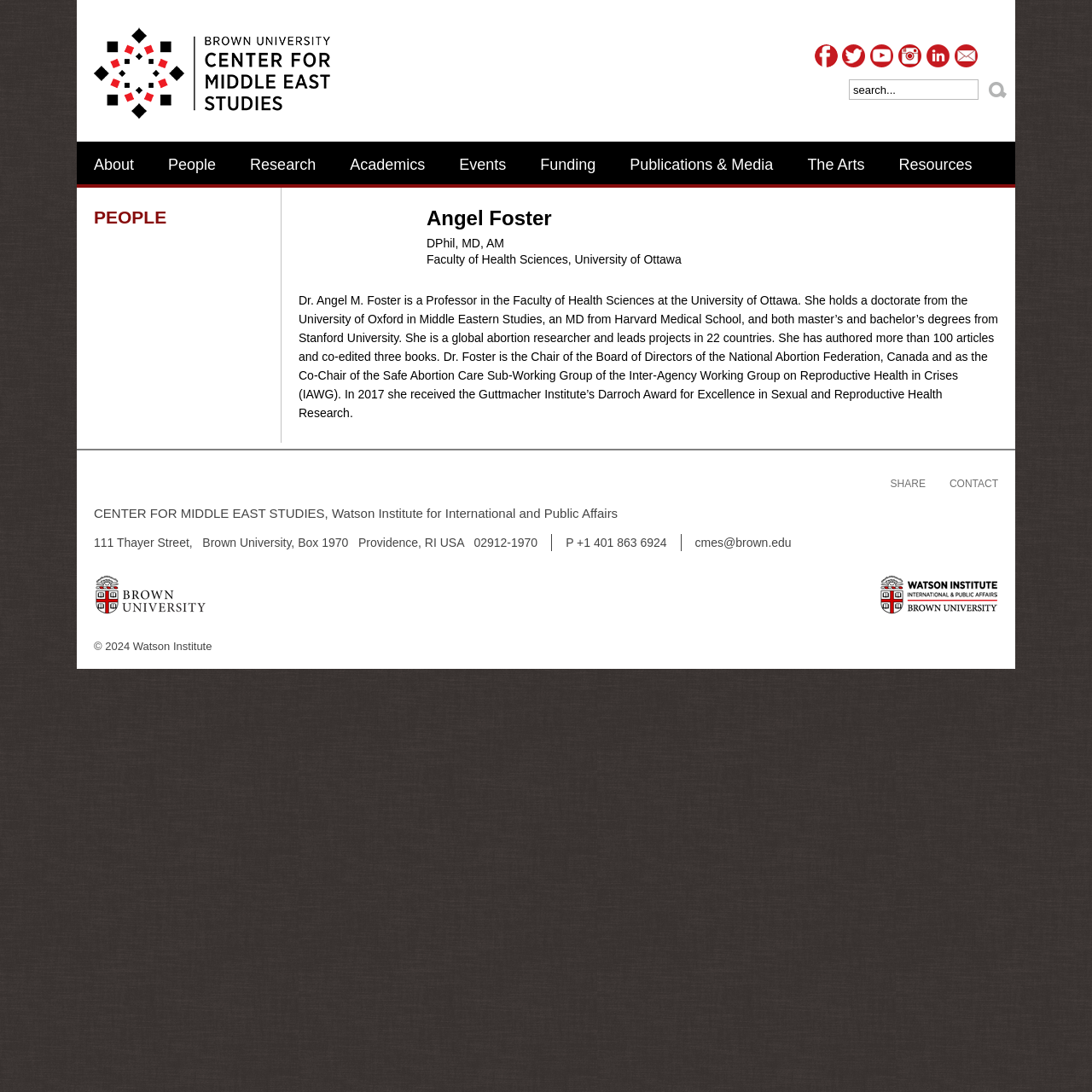What is the address of Brown University?
Based on the visual information, provide a detailed and comprehensive answer.

I found the address by looking at the text that describes the location of Brown University, which is '111 Thayer Street, Providence, RI USA 02912-1970'.